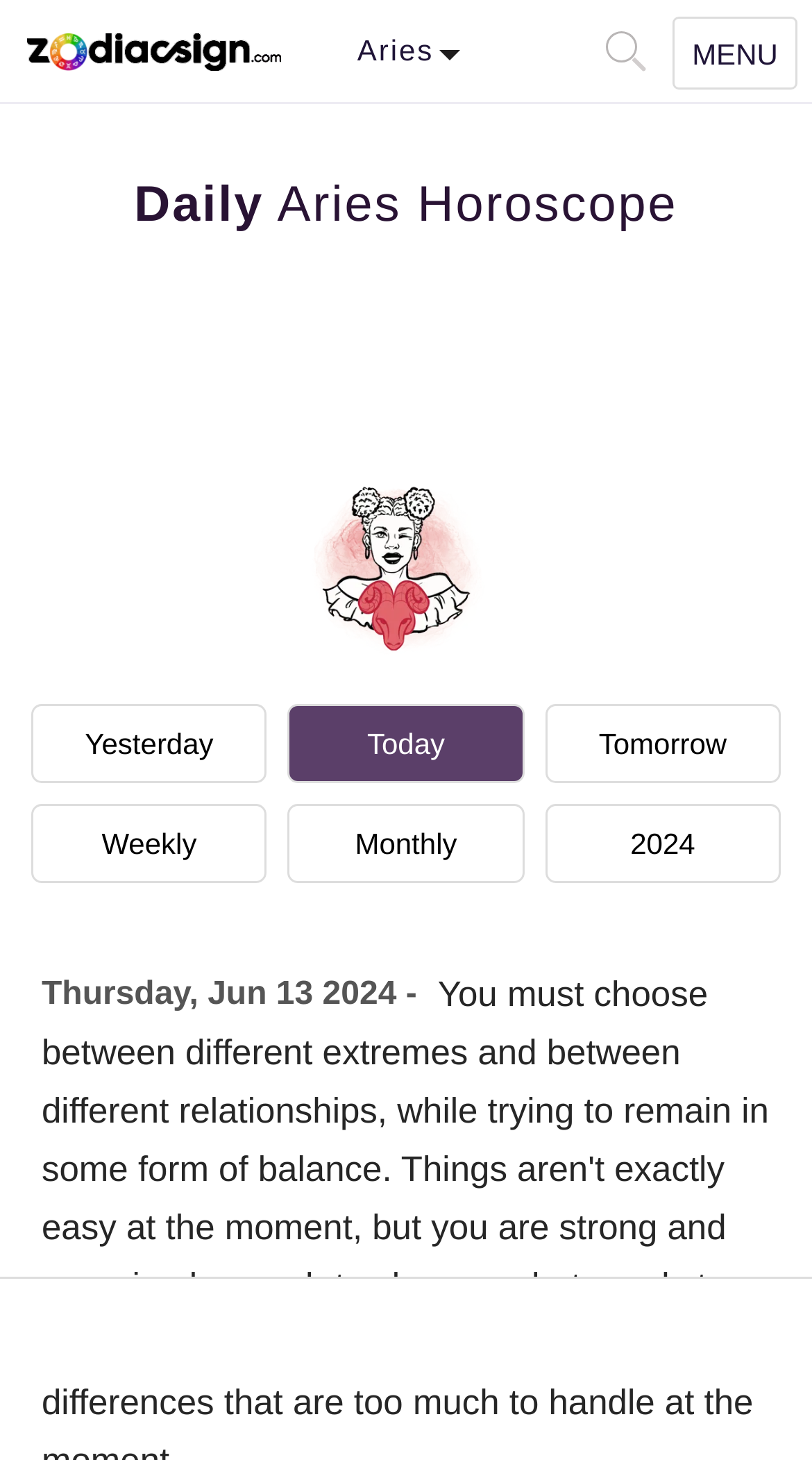Identify and provide the bounding box coordinates of the UI element described: "▲". The coordinates should be formatted as [left, top, right, bottom], with each number being a float between 0 and 1.

[0.821, 0.776, 0.949, 0.847]